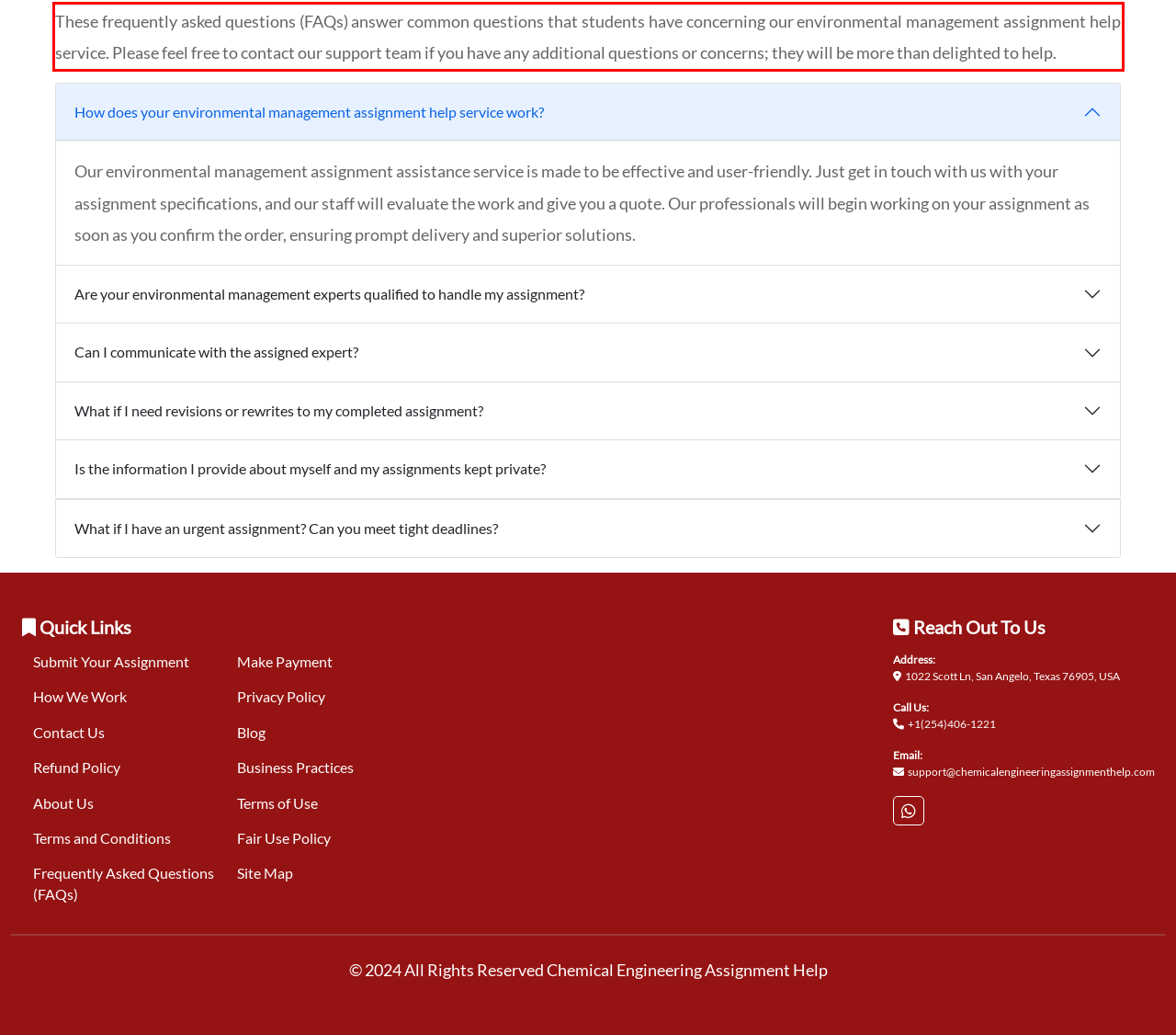You have a screenshot of a webpage, and there is a red bounding box around a UI element. Utilize OCR to extract the text within this red bounding box.

These frequently asked questions (FAQs) answer common questions that students have concerning our environmental management assignment help service. Please feel free to contact our support team if you have any additional questions or concerns; they will be more than delighted to help.